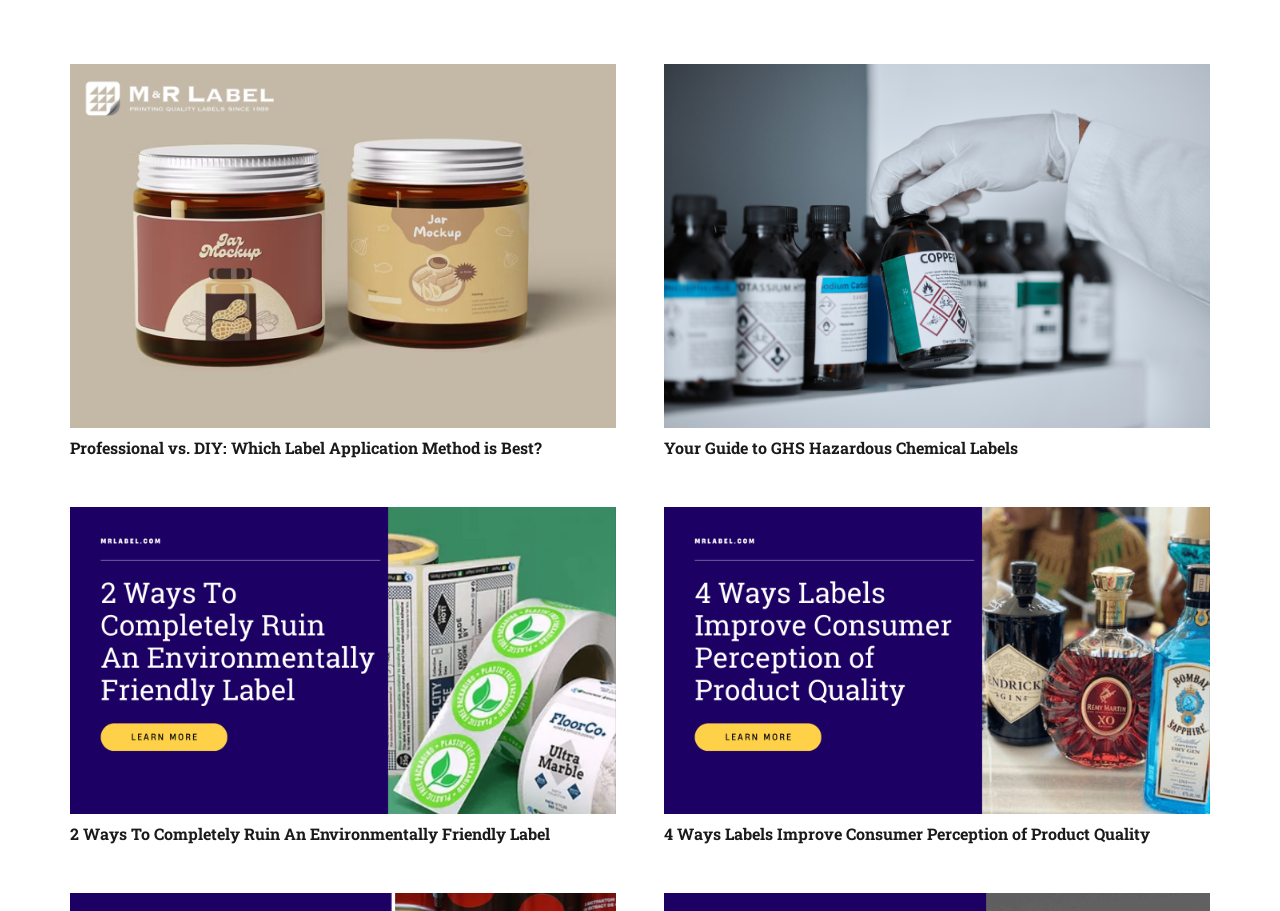What is the topic of the last article?
Please provide a comprehensive answer based on the information in the image.

The last article is about '4 Ways Labels Improve Consumer Perception of Product Quality' which suggests that the topic of the last article is related to labels and product quality.